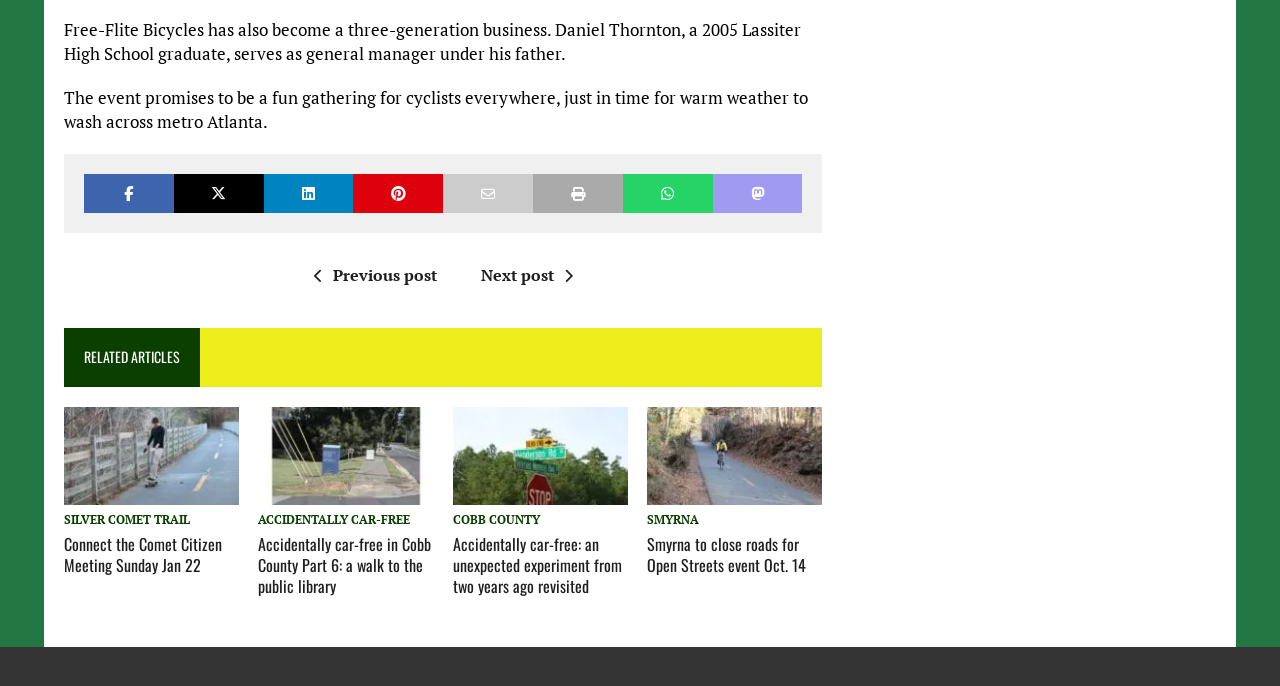How many social media links are present?
Using the image as a reference, answer the question in detail.

There are 8 link elements with Unicode characters (\uf39e, \ue61b, \uf08c, \uf0d2, \uf0e0, \uf02f, \uf232, \uf4f6) which are likely to be social media links.